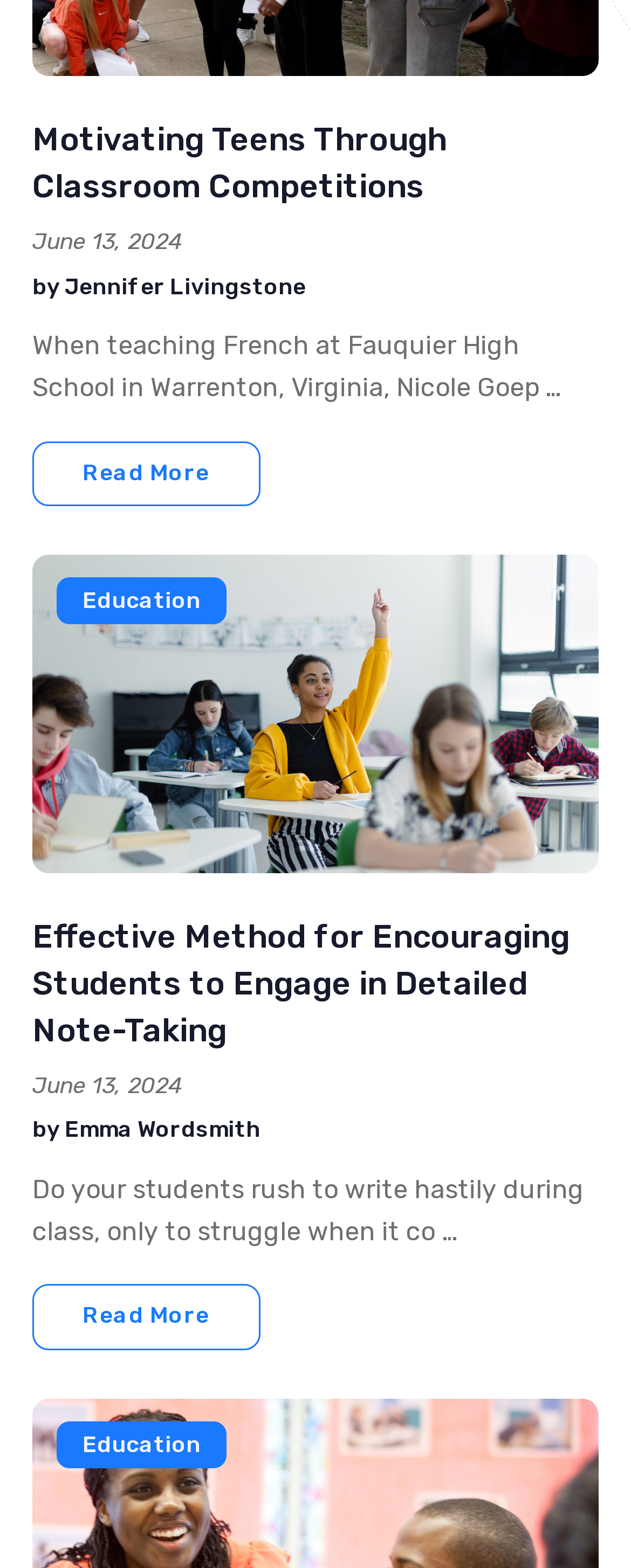From the screenshot, find the bounding box of the UI element matching this description: "Education". Supply the bounding box coordinates in the form [left, top, right, bottom], each a float between 0 and 1.

[0.09, 0.369, 0.359, 0.398]